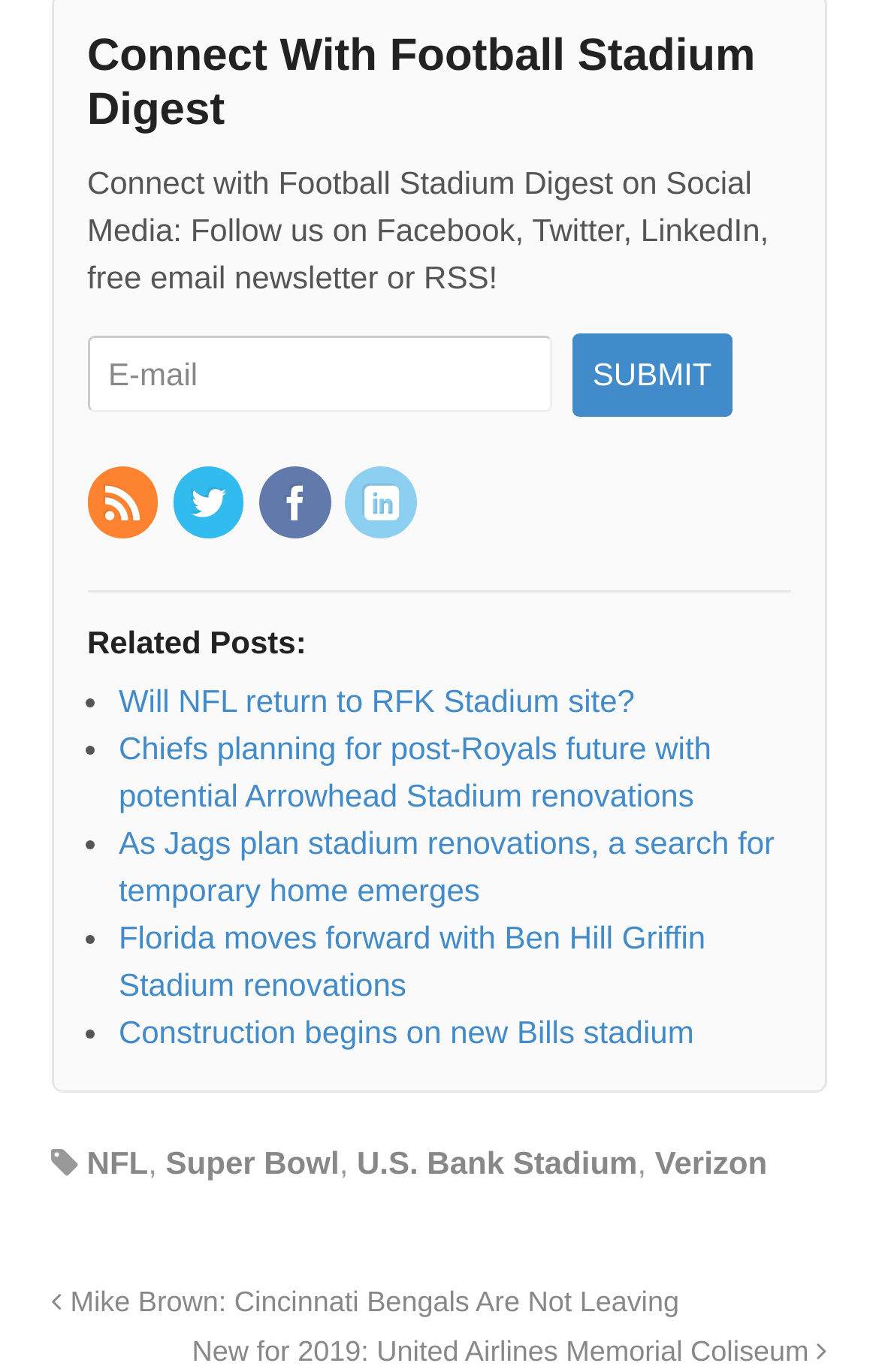How many related posts are listed?
Give a detailed response to the question by analyzing the screenshot.

The webpage lists five related posts, each with a bullet point and a link to a different article, as indicated by the 'Related Posts:' heading and the list of links that follow.